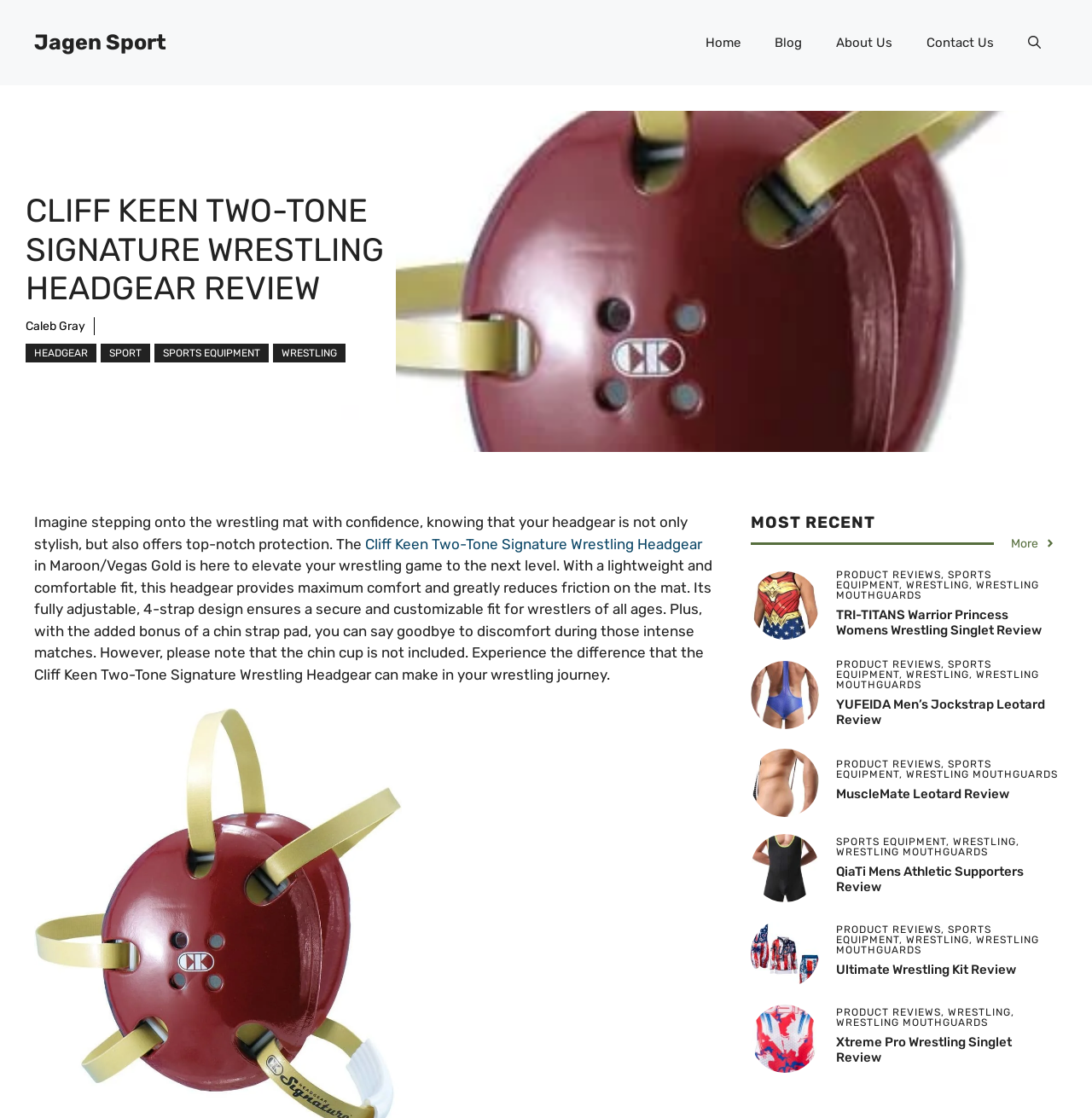Please identify the bounding box coordinates of the area that needs to be clicked to fulfill the following instruction: "Click Facebook link."

None